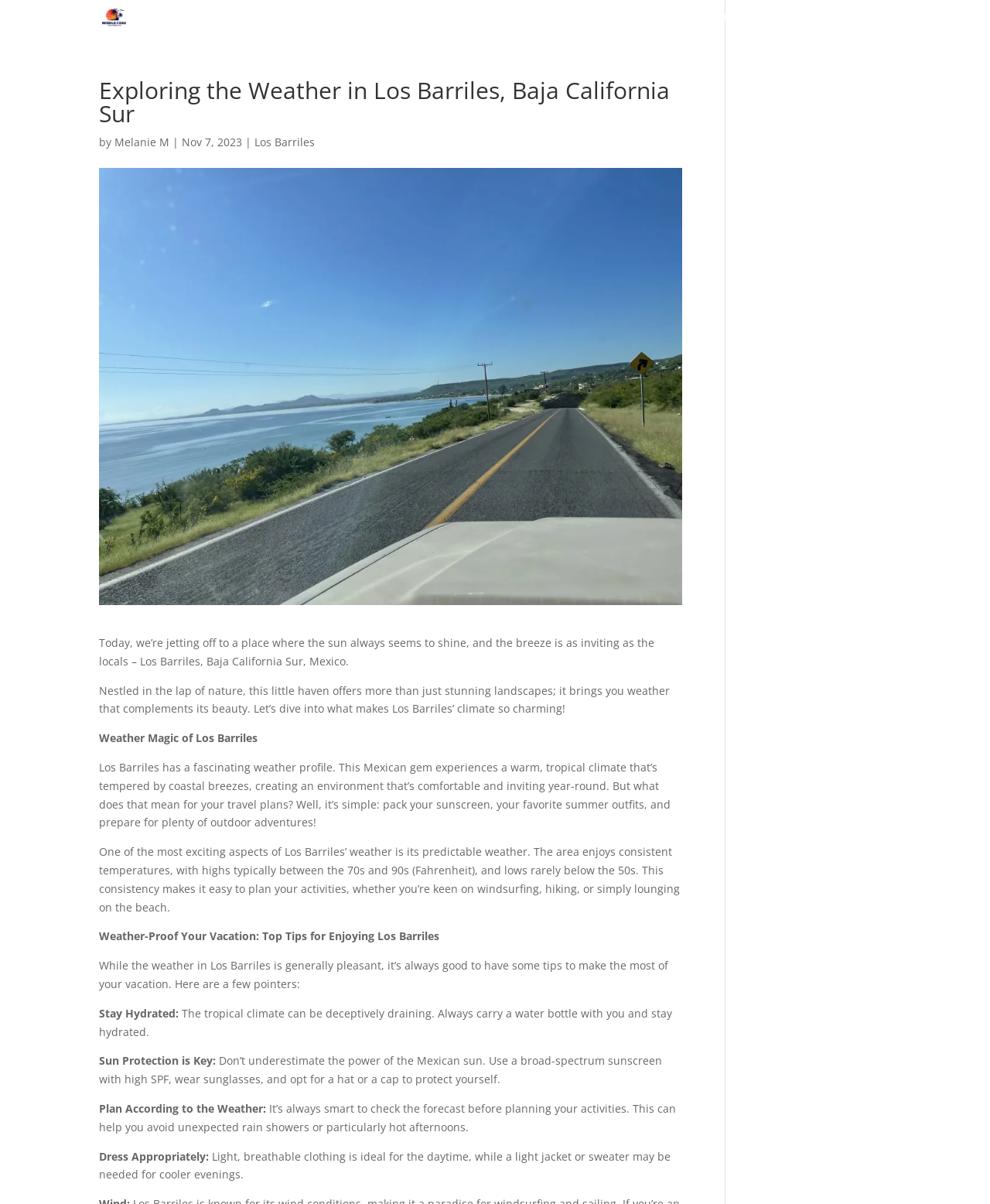Provide a one-word or short-phrase response to the question:
What is the benefit of Los Barriles' consistent temperatures?

Easy to plan activities